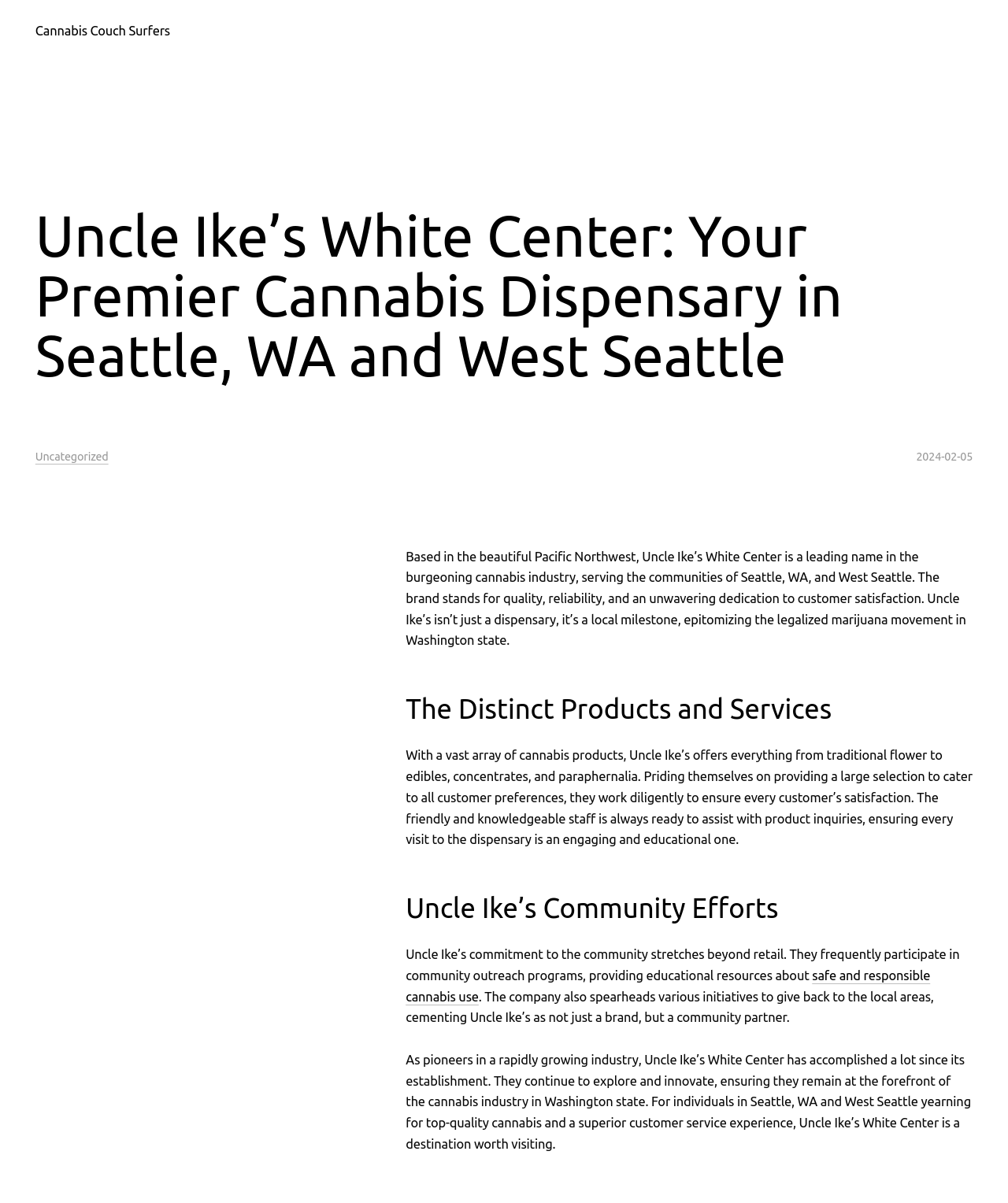What type of products does Uncle Ike’s offer?
From the image, respond using a single word or phrase.

Cannabis products